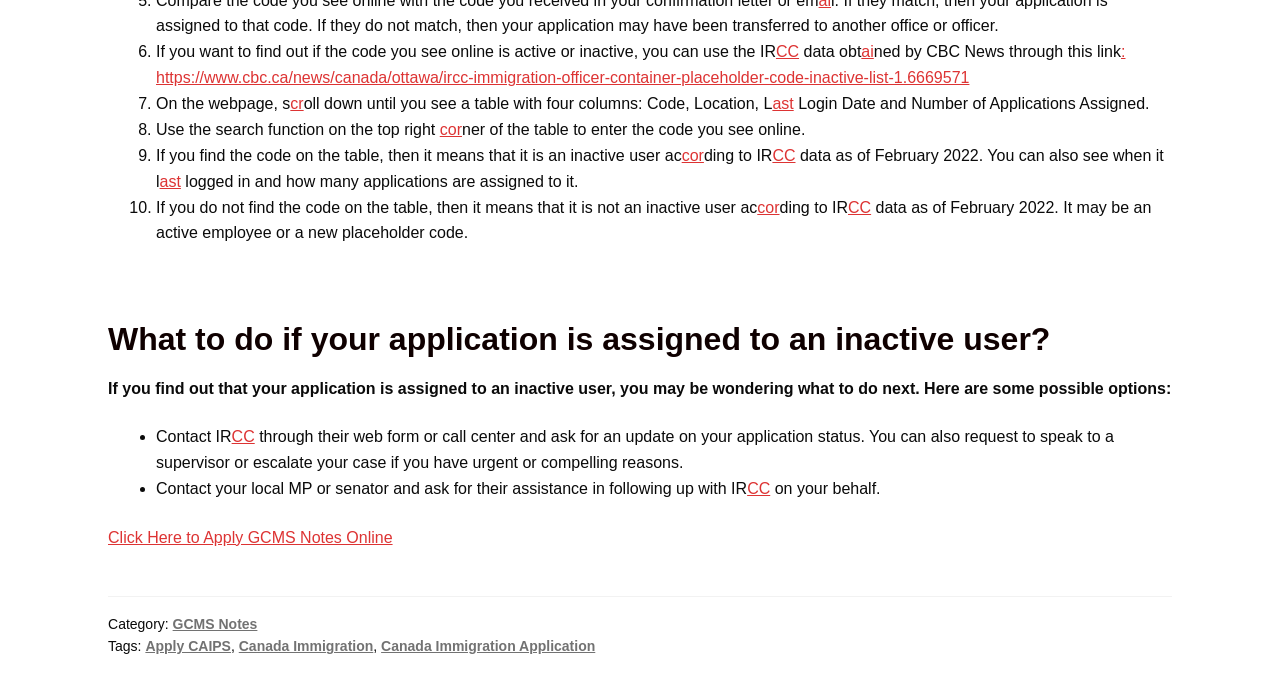What does IRCC stand for?
Using the image as a reference, answer the question with a short word or phrase.

Immigration, Refugees and Citizenship Canada